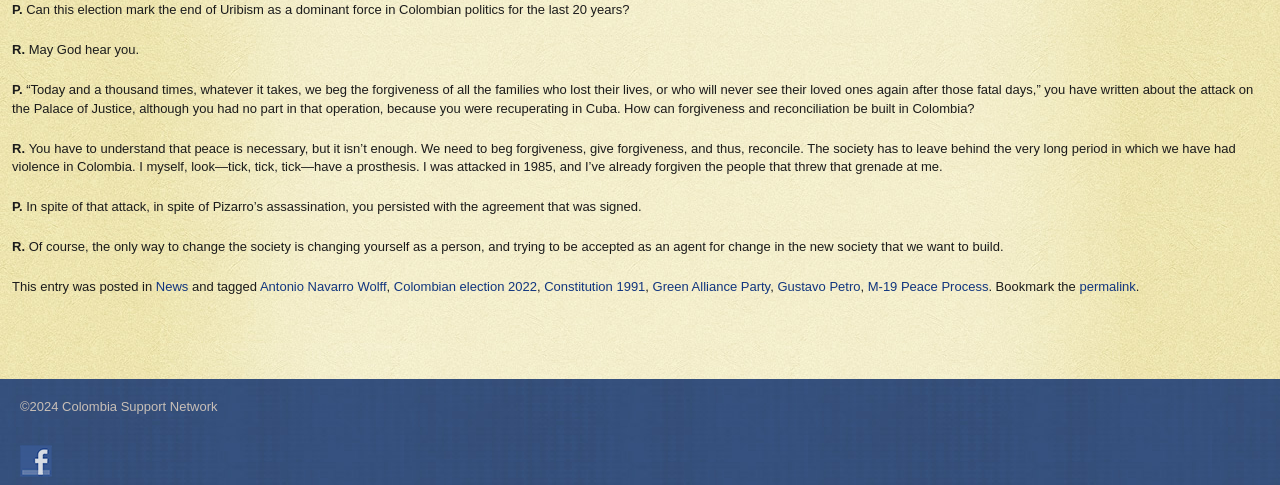Pinpoint the bounding box coordinates of the clickable element to carry out the following instruction: "Click on the 'Gustavo Petro' link."

[0.607, 0.576, 0.672, 0.607]